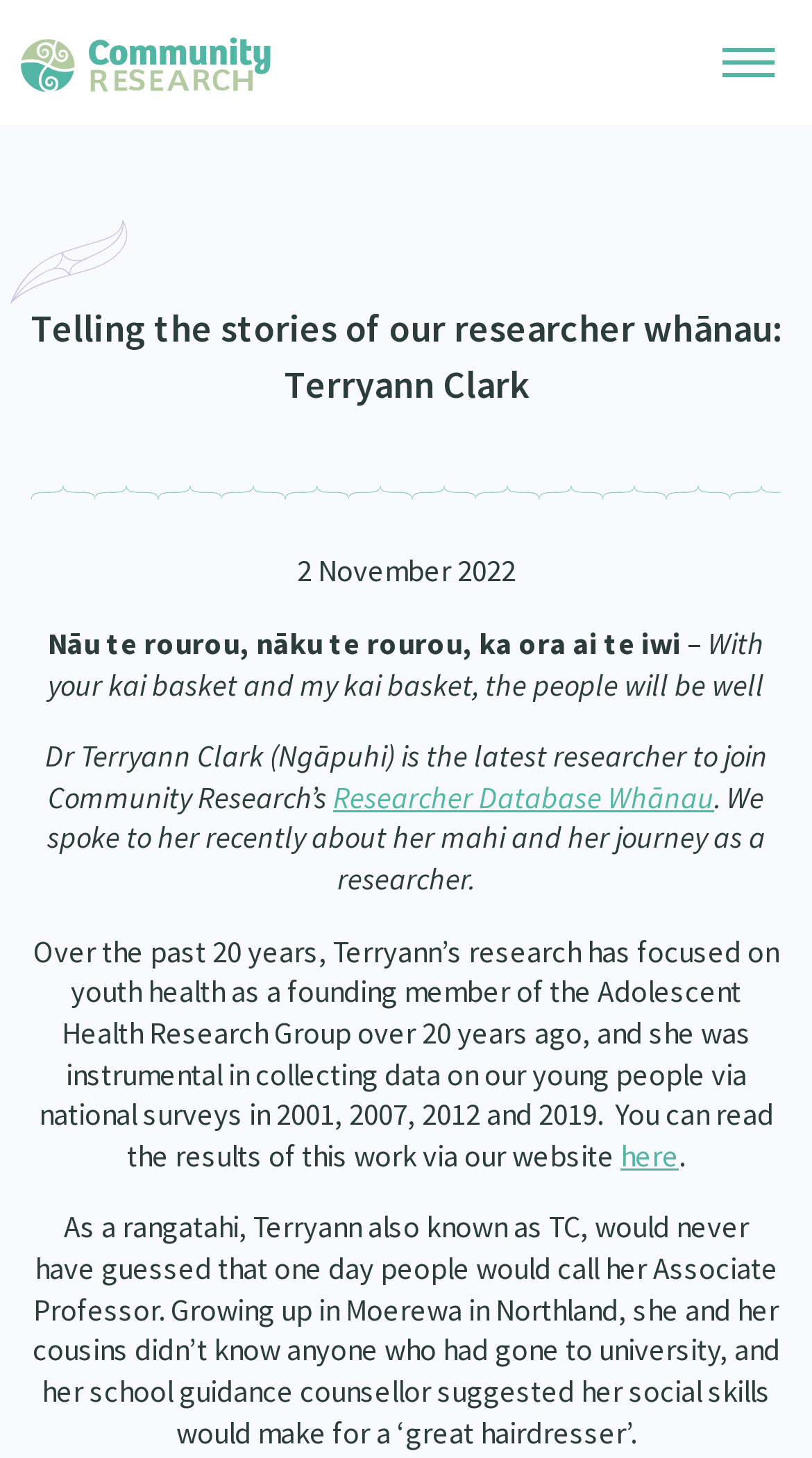What is the name of the research group Dr Terryann Clark is a part of?
Give a detailed response to the question by analyzing the screenshot.

The article mentions 'founding member of the Adolescent Health Research Group' which indicates that Dr Terryann Clark is a part of this research group.